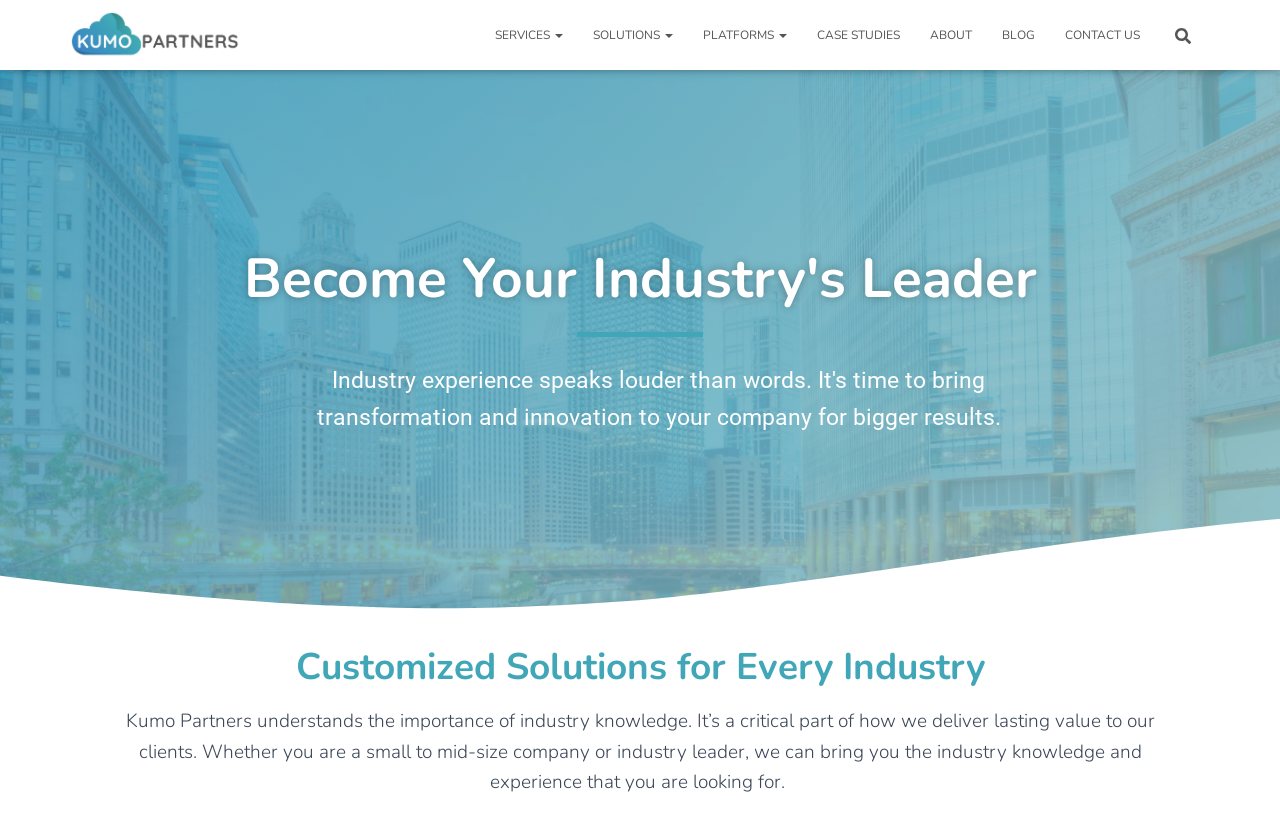Determine the bounding box coordinates of the section to be clicked to follow the instruction: "search for something". The coordinates should be given as four float numbers between 0 and 1, formatted as [left, top, right, bottom].

[0.906, 0.012, 0.914, 0.077]